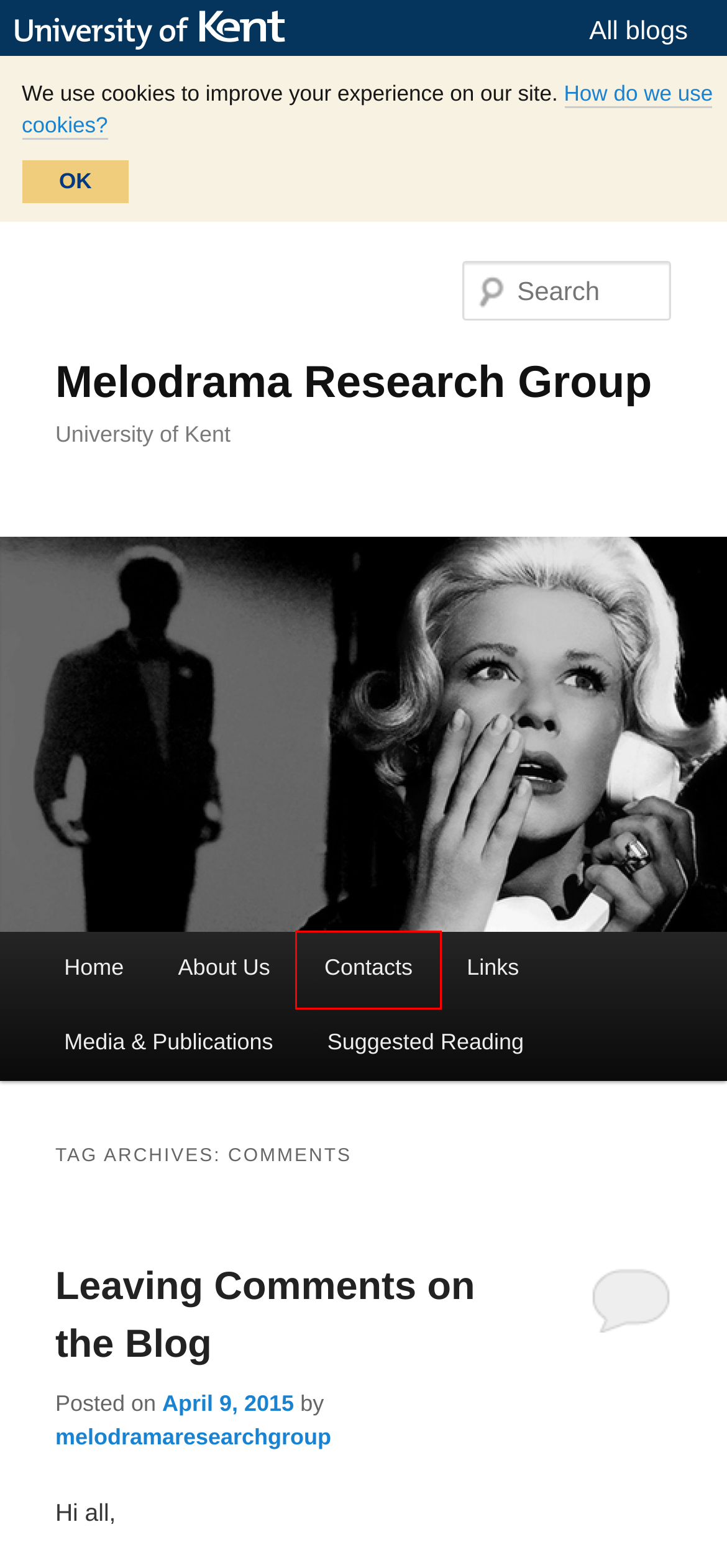Using the screenshot of a webpage with a red bounding box, pick the webpage description that most accurately represents the new webpage after the element inside the red box is clicked. Here are the candidates:
A. About Us | Melodrama Research Group
B. Cookies at the University of Kent - Legal notices - University of Kent
C. Links | Melodrama Research Group
D. Media & Publications | Melodrama Research Group
E. Leaving Comments on the Blog | Melodrama Research Group
F. Contacts | Melodrama Research Group
G. Suggested Reading | Melodrama Research Group
H. We stand for ambition. Yours - University of Kent

F